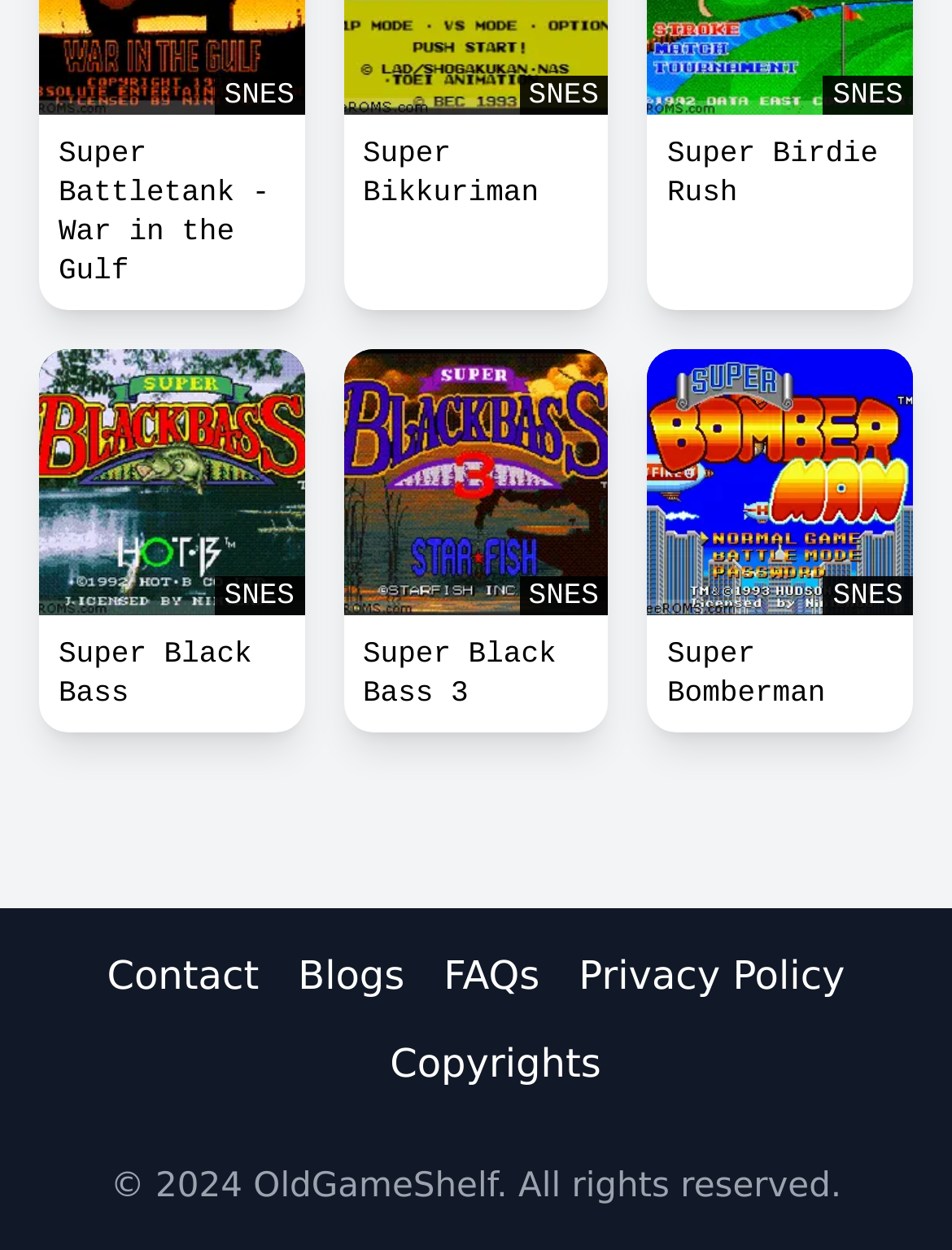Find and provide the bounding box coordinates for the UI element described here: "Privacy Policy". The coordinates should be given as four float numbers between 0 and 1: [left, top, right, bottom].

[0.608, 0.757, 0.888, 0.804]